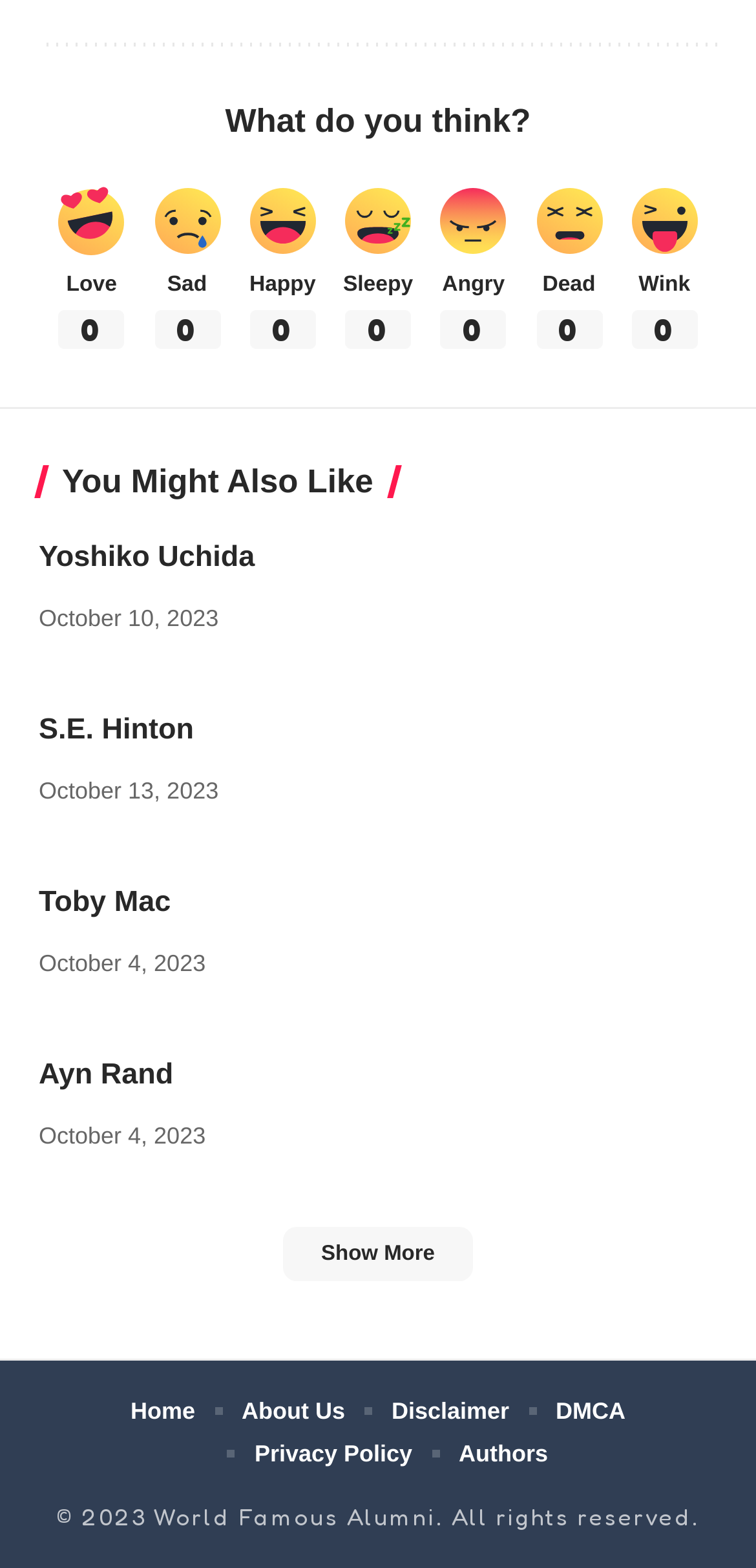Please specify the bounding box coordinates of the clickable region necessary for completing the following instruction: "Click on 'Show More'". The coordinates must consist of four float numbers between 0 and 1, i.e., [left, top, right, bottom].

[0.373, 0.783, 0.626, 0.818]